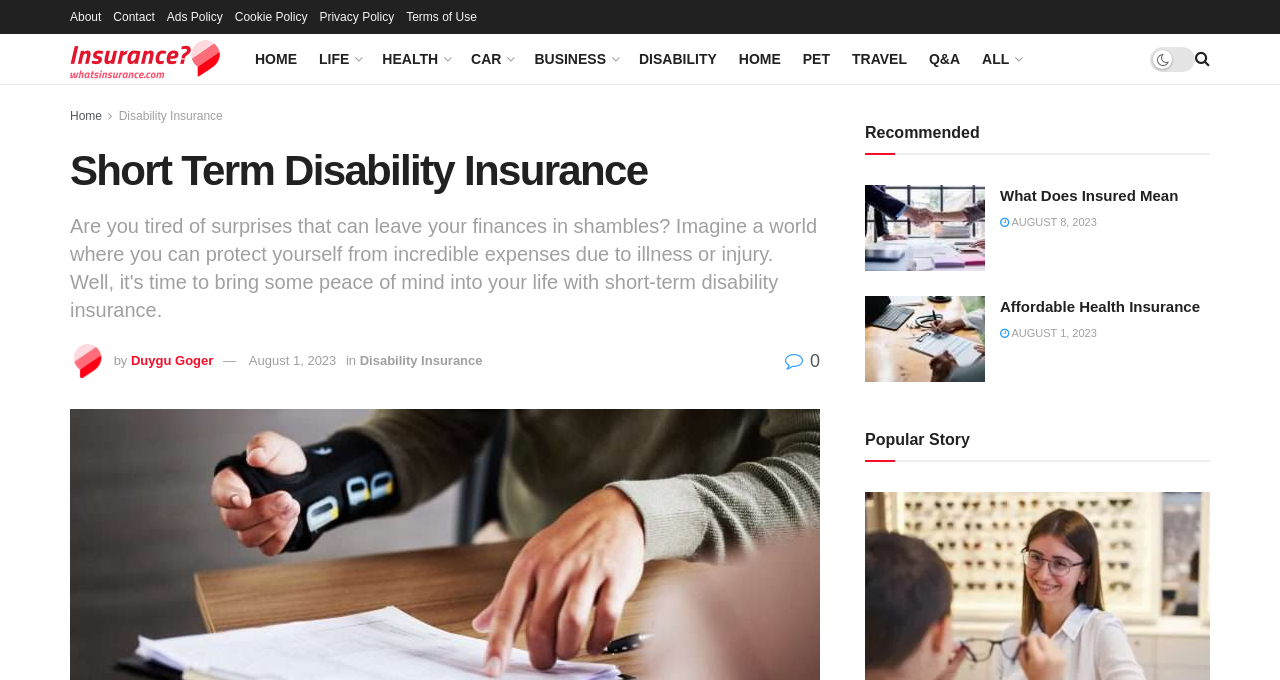Identify the bounding box coordinates of the element that should be clicked to fulfill this task: "Read the article 'What Does Insured Mean'". The coordinates should be provided as four float numbers between 0 and 1, i.e., [left, top, right, bottom].

[0.676, 0.272, 0.77, 0.398]